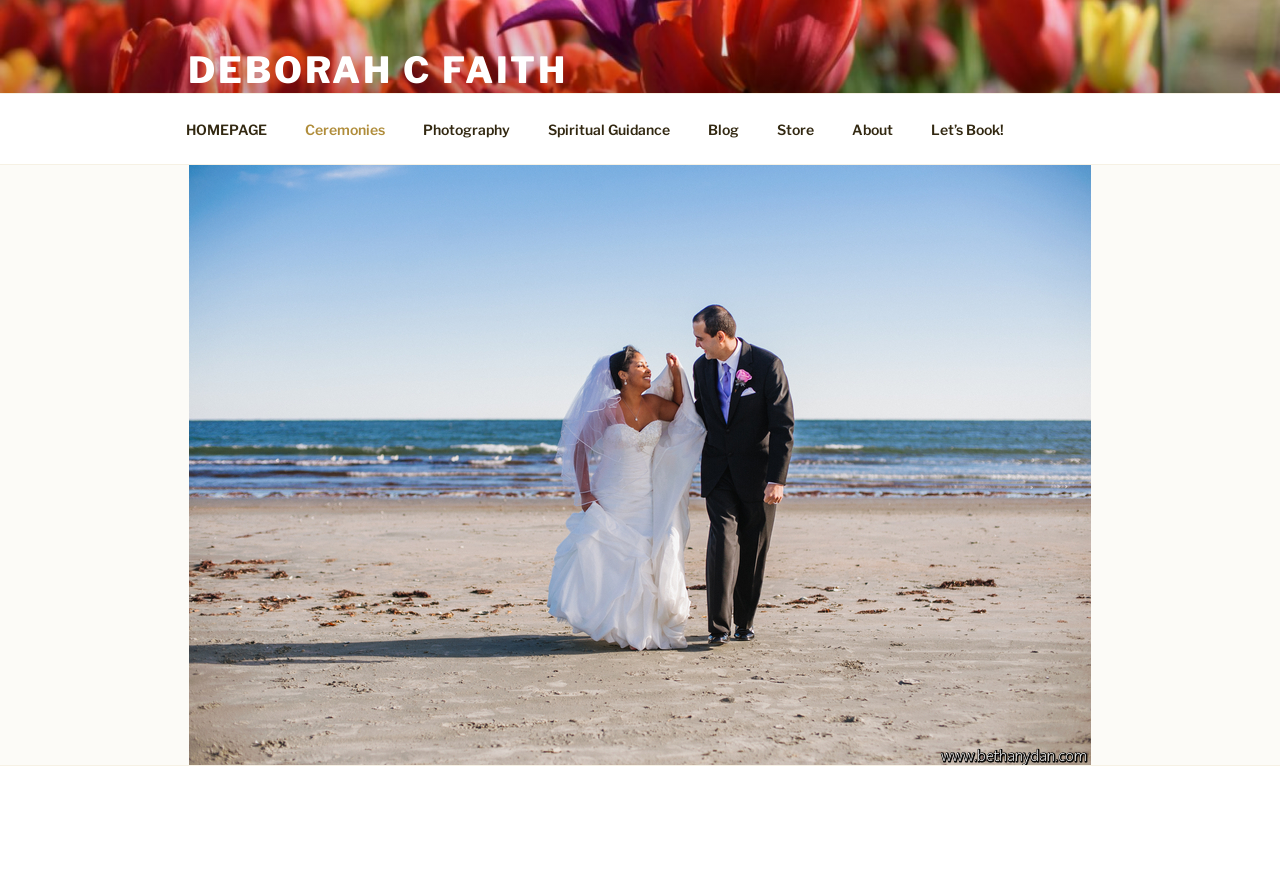Using the provided description: "Spiritual Guidance", find the bounding box coordinates of the corresponding UI element. The output should be four float numbers between 0 and 1, in the format [left, top, right, bottom].

[0.414, 0.117, 0.537, 0.172]